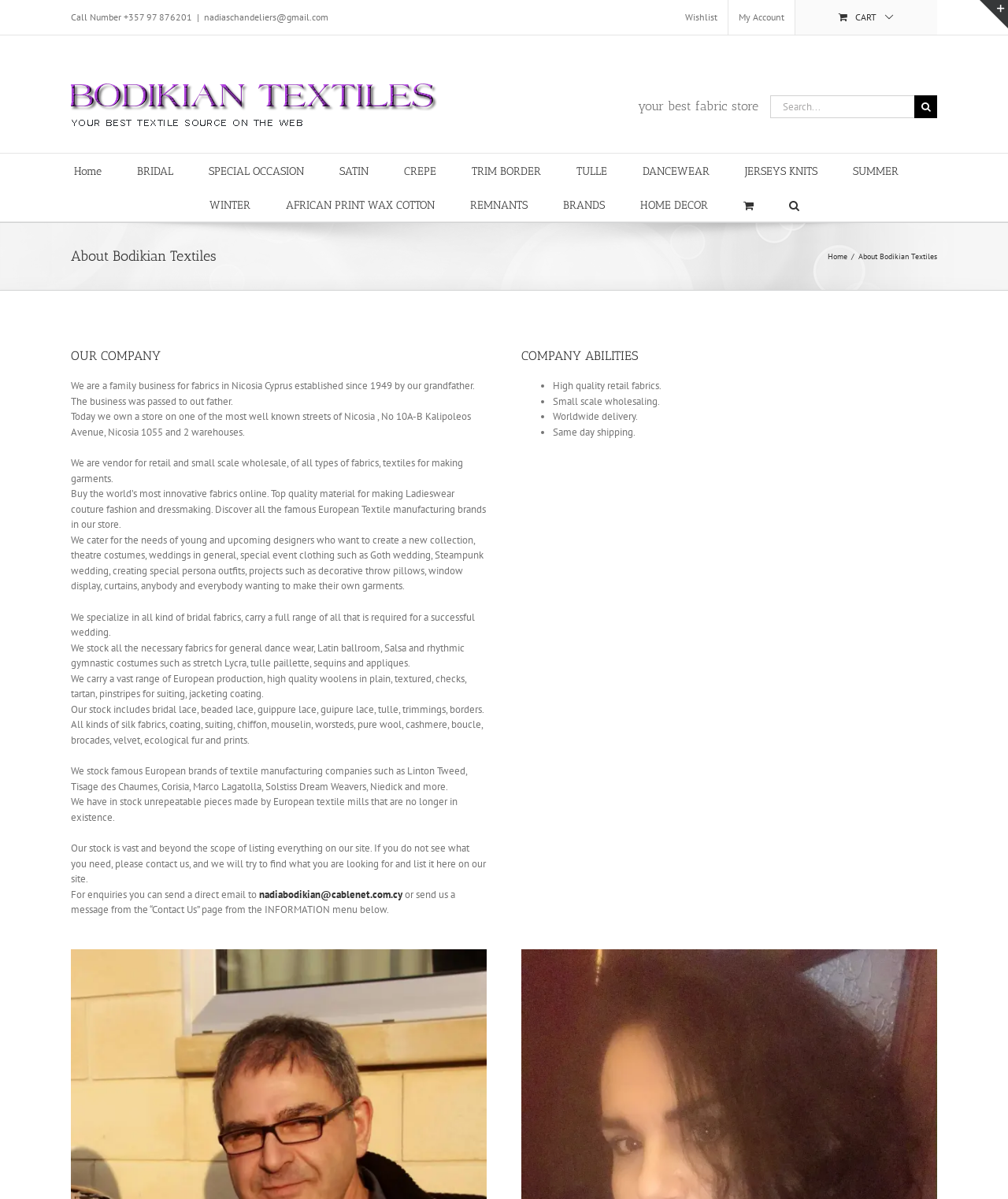Can you specify the bounding box coordinates for the region that should be clicked to fulfill this instruction: "Search for fabrics".

[0.764, 0.079, 0.93, 0.098]